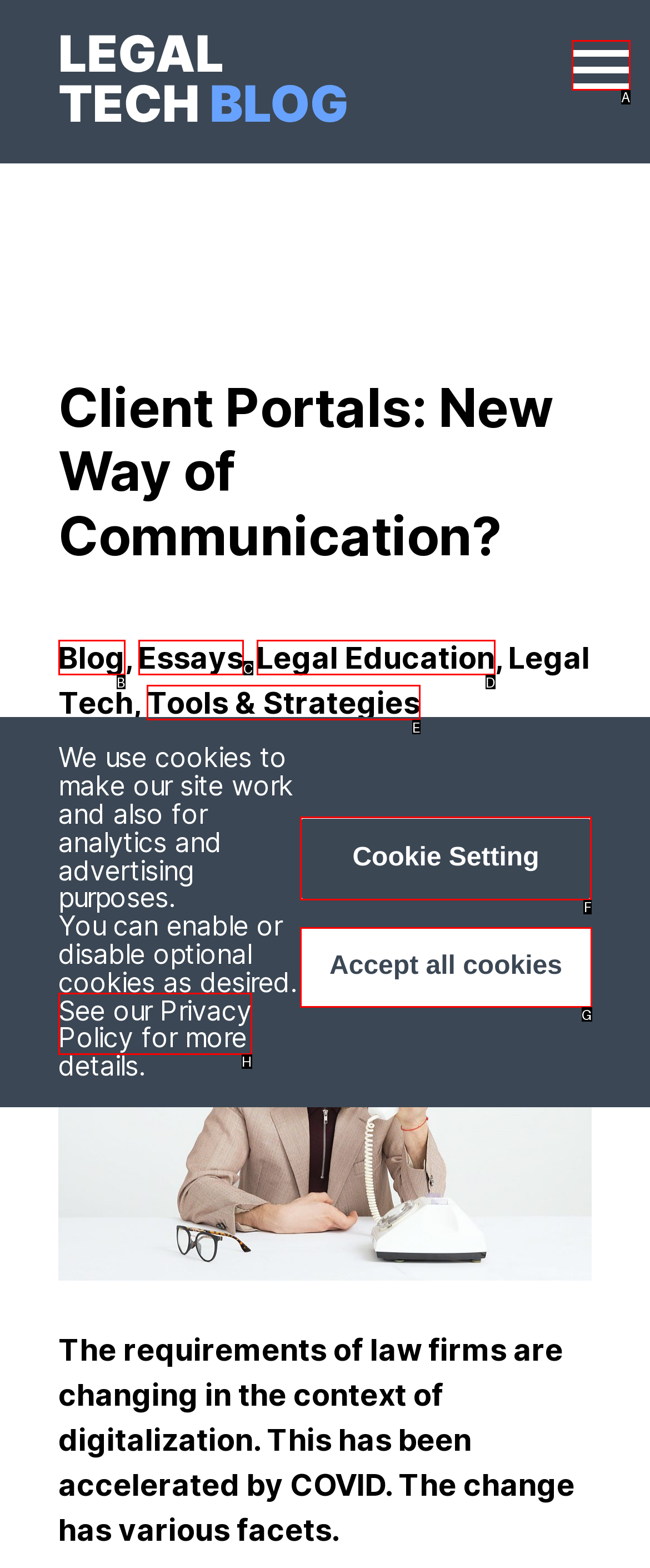Select the HTML element to finish the task: Check the Sports section Reply with the letter of the correct option.

None